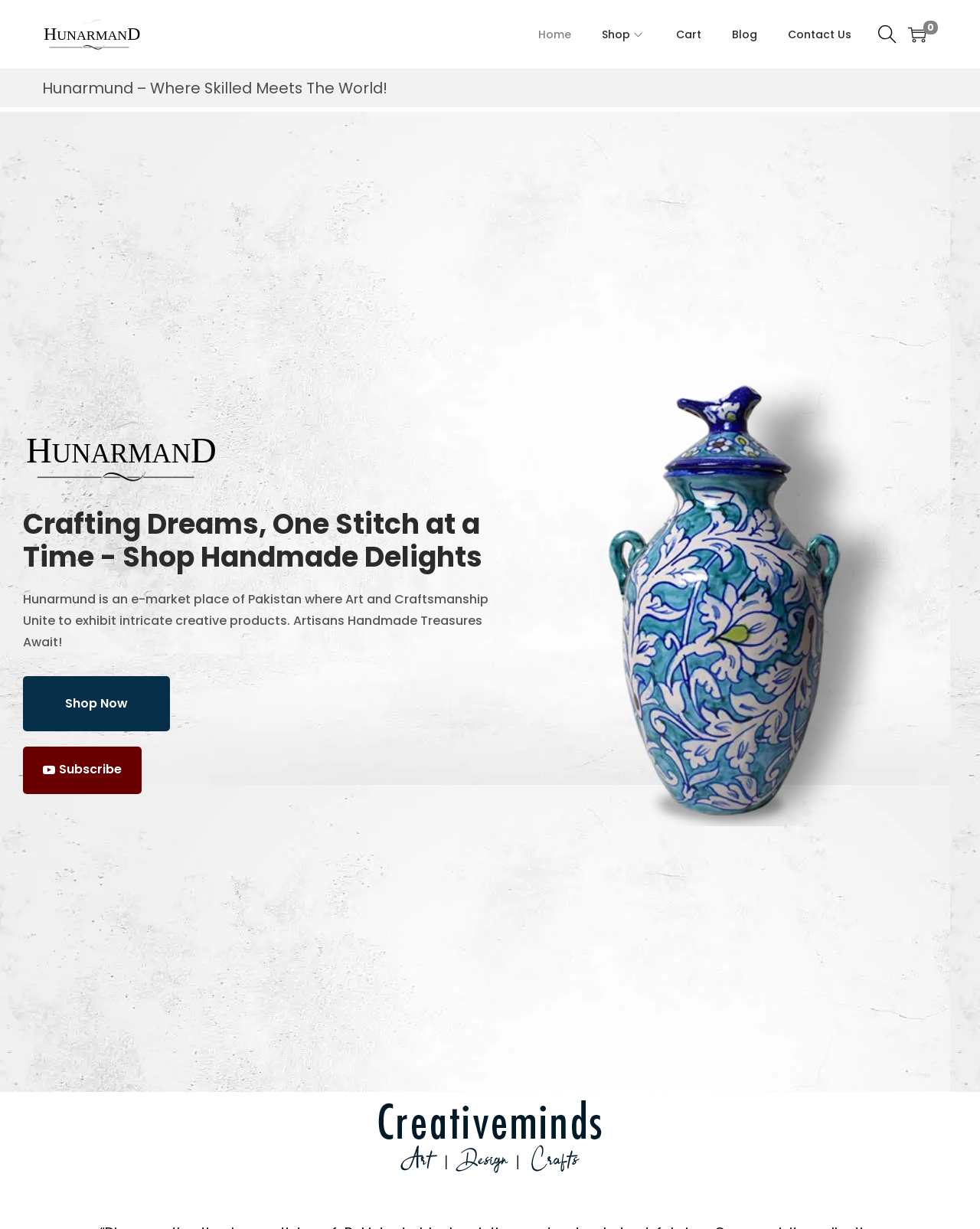Given the element description alt="Hunarmund", predict the bounding box coordinates for the UI element in the webpage screenshot. The format should be (top-left x, top-left y, bottom-right x, bottom-right y), and the values should be between 0 and 1.

[0.043, 0.021, 0.145, 0.034]